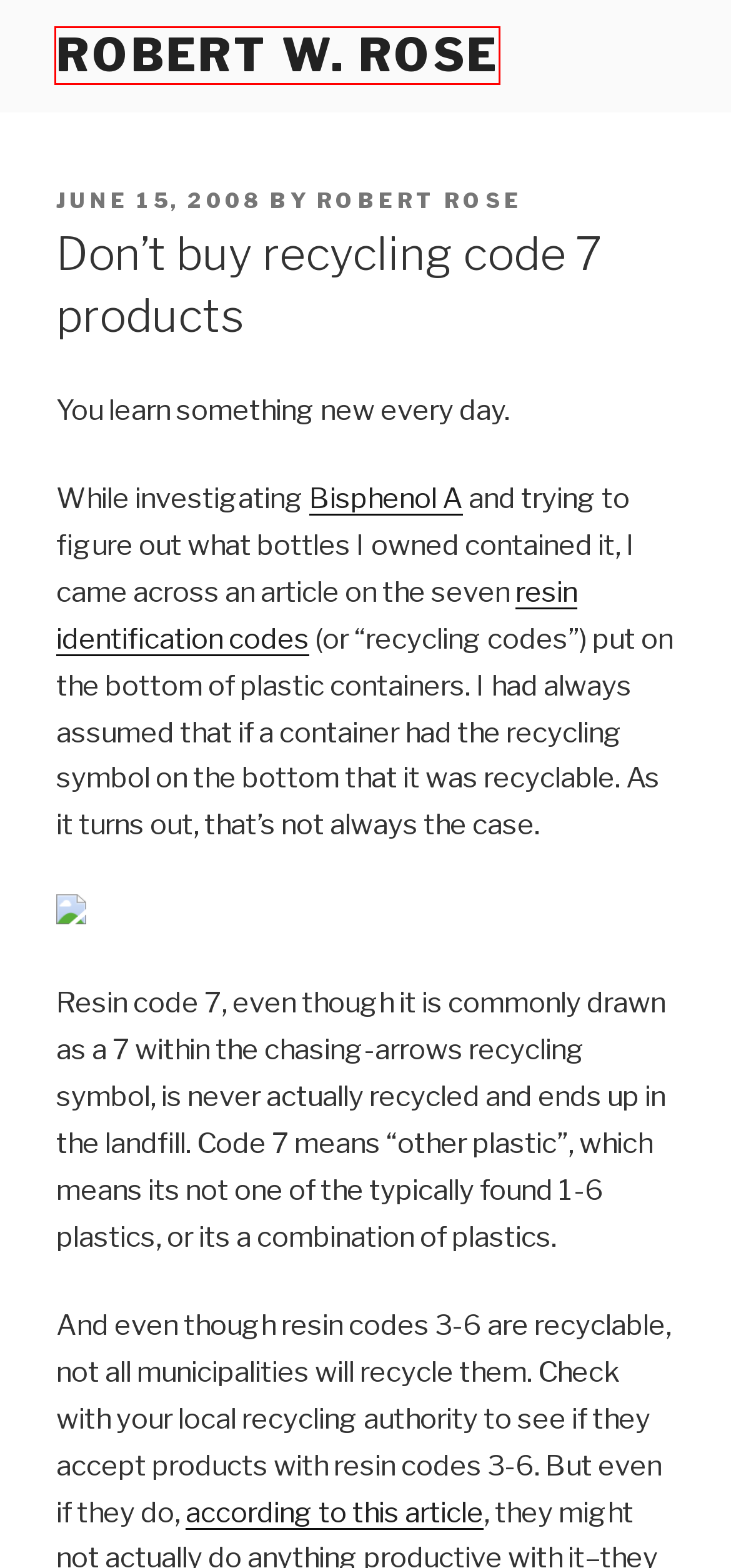Review the webpage screenshot provided, noting the red bounding box around a UI element. Choose the description that best matches the new webpage after clicking the element within the bounding box. The following are the options:
A. March 2012 – Robert W. Rose
B. February 2020 – Robert W. Rose
C. Robert W. Rose
D. Robert Rose – Robert W. Rose
E. May 2007 – Robert W. Rose
F. October 2014 – Robert W. Rose
G. May 2004 – Robert W. Rose
H. January 2017 – Robert W. Rose

C